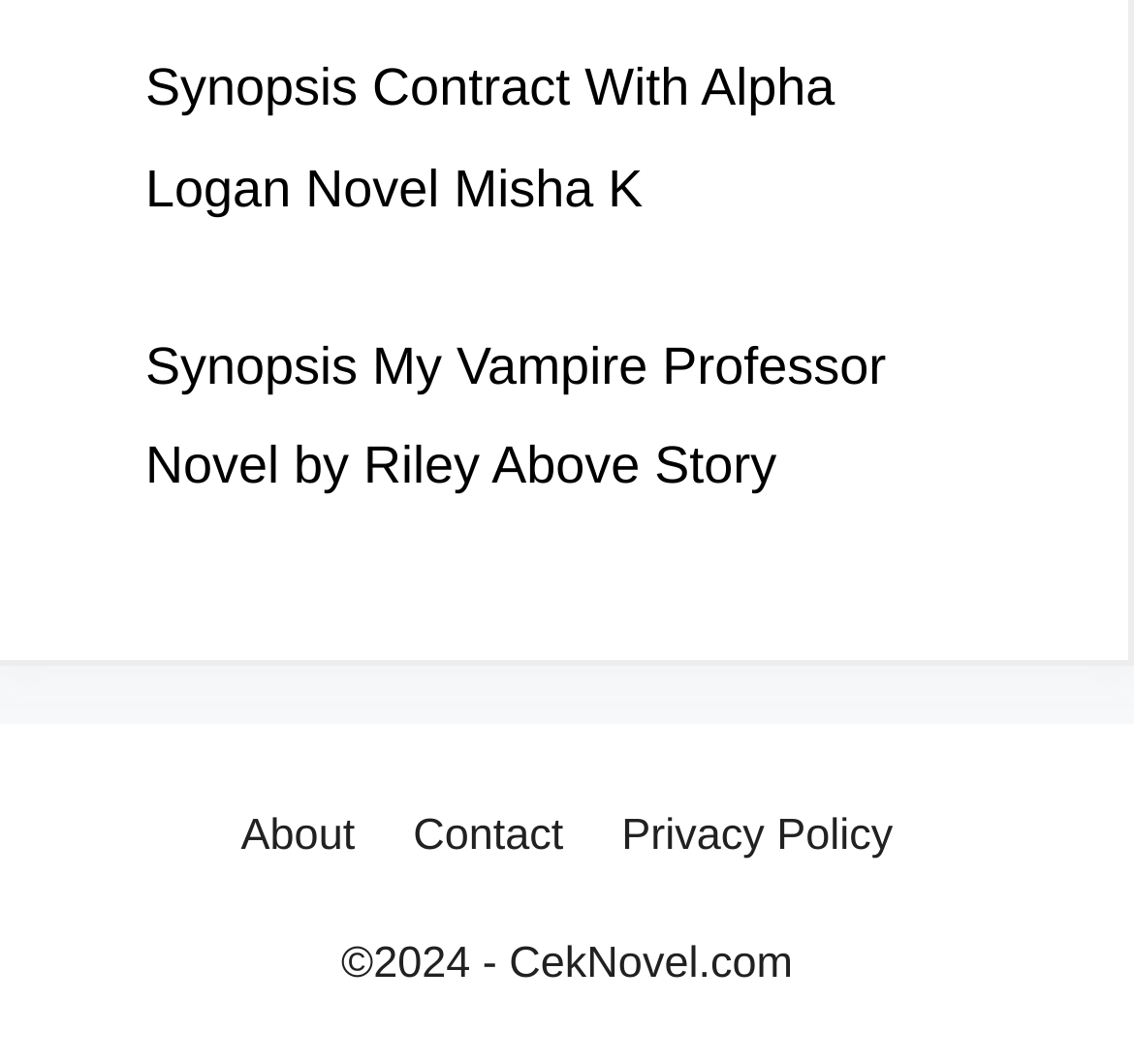Refer to the screenshot and answer the following question in detail:
What is the copyright year?

The copyright year is mentioned as '©2024 -' at the bottom of the webpage, indicating that the website's content is copyrighted until 2024.